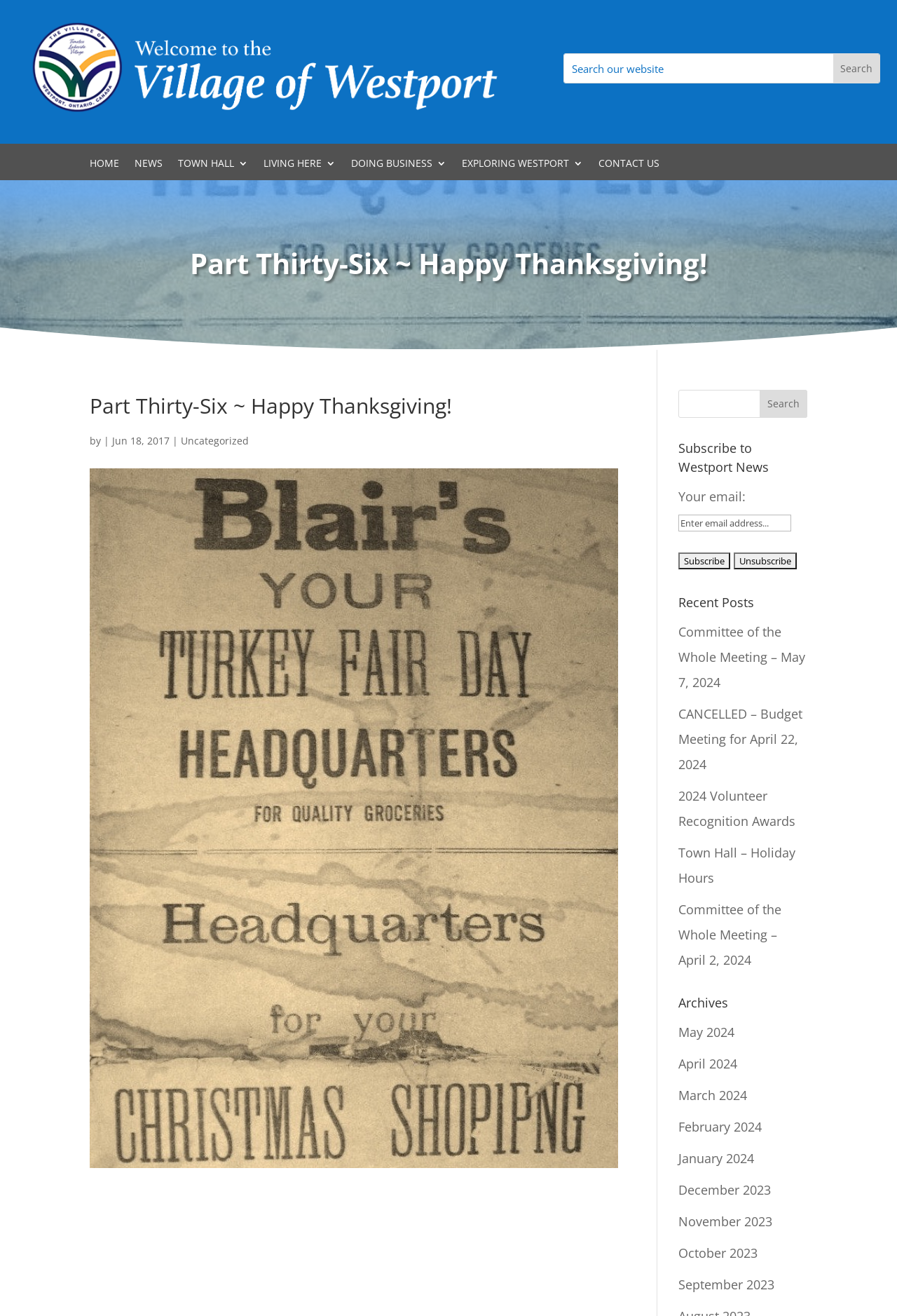What is the earliest month listed in the archives?
Carefully examine the image and provide a detailed answer to the question.

I looked at the archives section on the webpage and found the earliest month listed is December 2023.